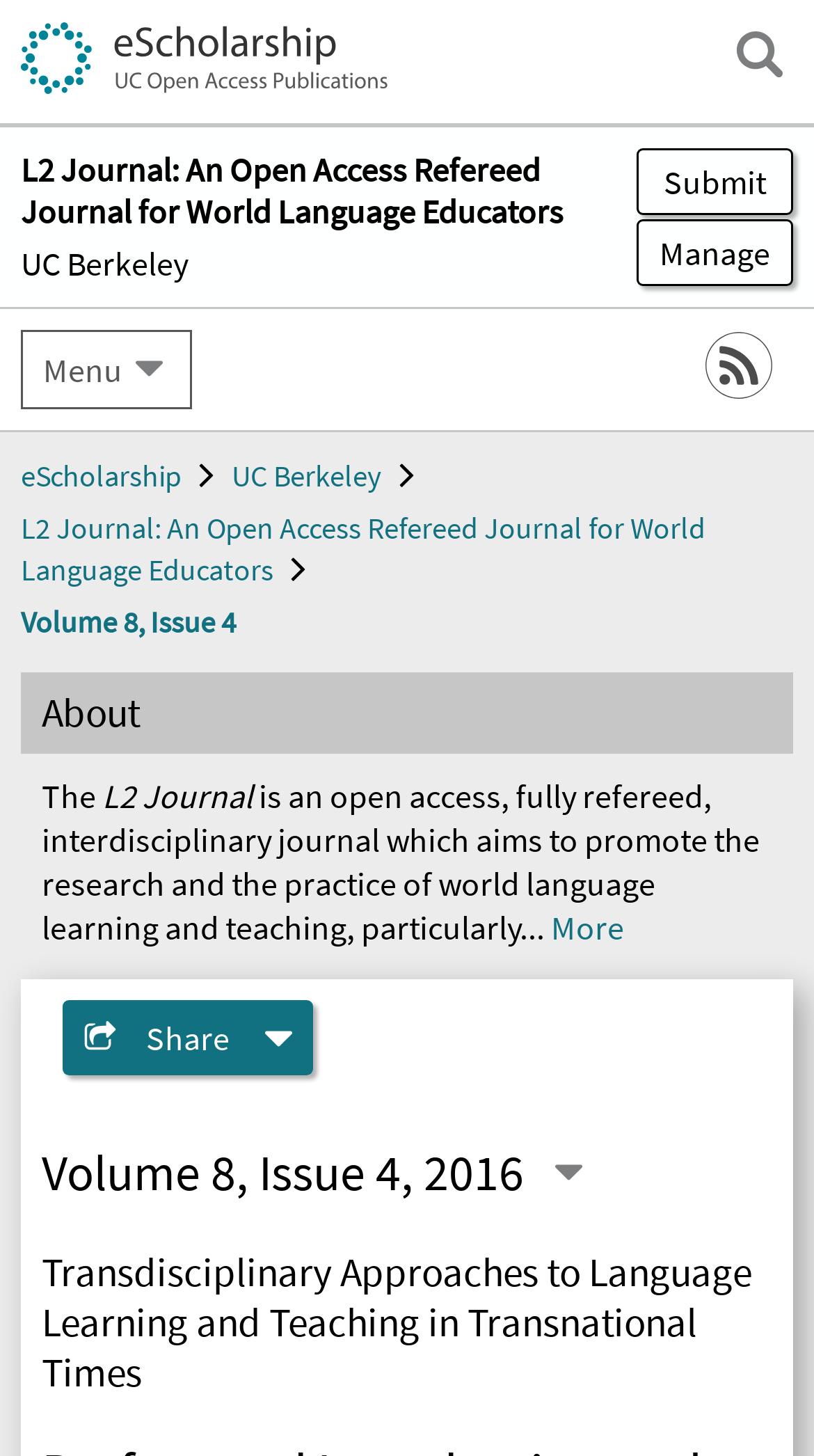Identify and provide the bounding box coordinates of the UI element described: "UC Berkeley". The coordinates should be formatted as [left, top, right, bottom], with each number being a float between 0 and 1.

[0.285, 0.383, 0.469, 0.409]